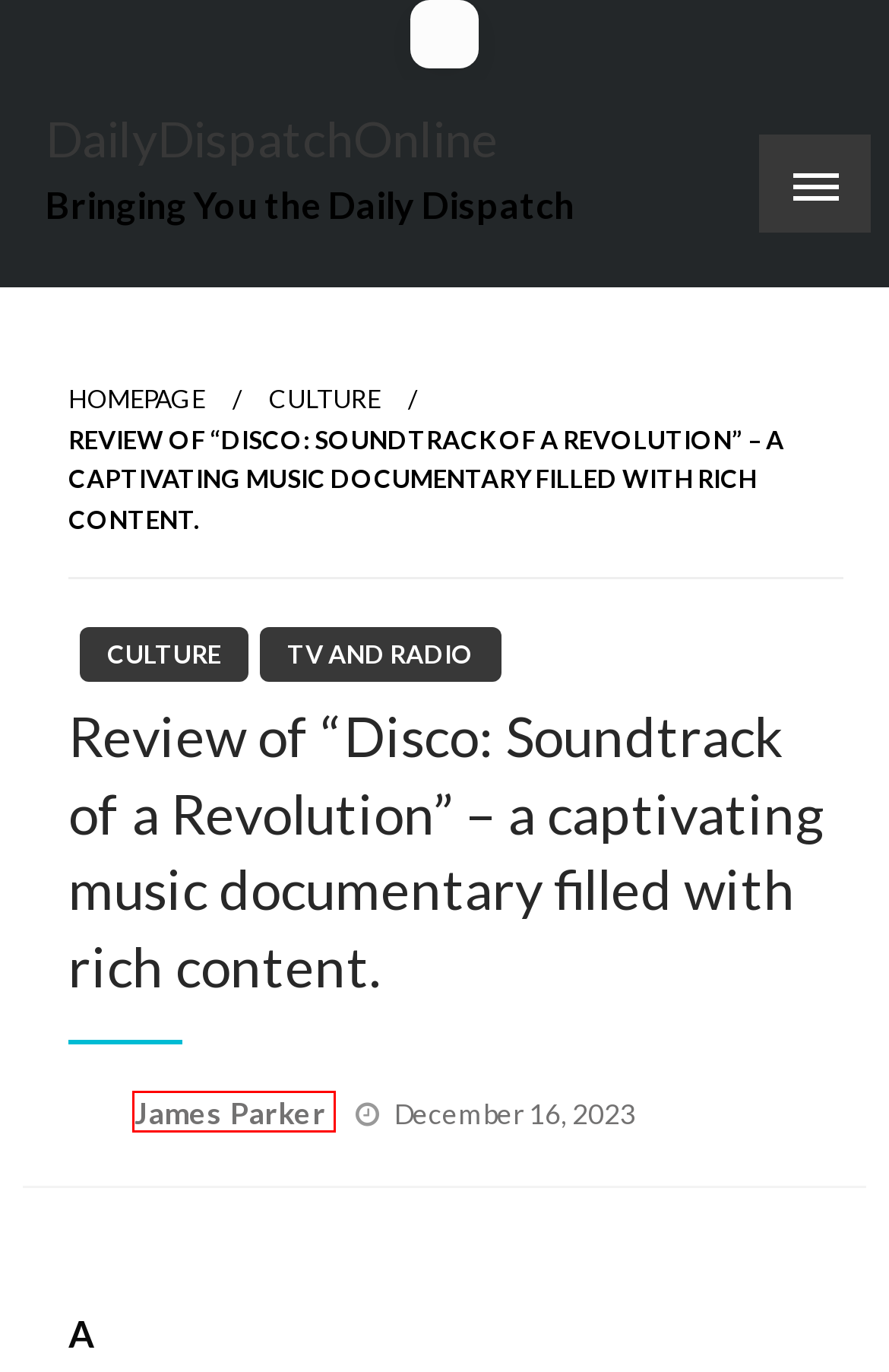Take a look at the provided webpage screenshot featuring a red bounding box around an element. Select the most appropriate webpage description for the page that loads after clicking on the element inside the red bounding box. Here are the candidates:
A. Australia are the team to beat as they lay siege to T20 World Cup title
B. December 2023 - DailyDispatchOnline
C. James Parker, Author at DailyDispatchOnline
D. TV and Radio Archives - DailyDispatchOnline
E. Rapid UTI test that cuts detection time to 45 minutes awarded Longitude prize
F. Culture Archives - DailyDispatchOnline
G. Home - DailyDispatchOnline
H. September 2023 - DailyDispatchOnline

C